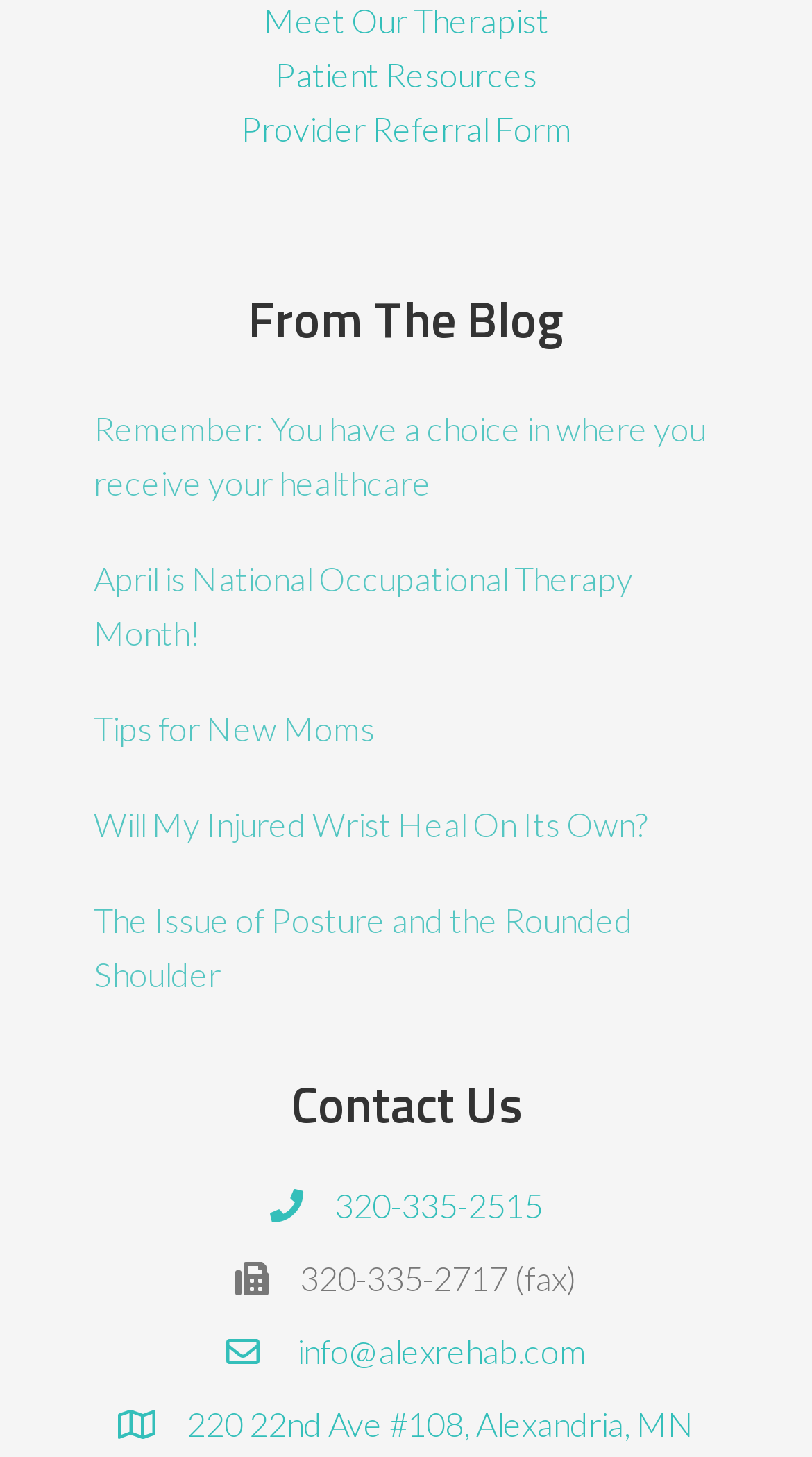Find the bounding box coordinates of the element I should click to carry out the following instruction: "Send an email to info@alexrehab.com".

[0.358, 0.908, 0.722, 0.946]